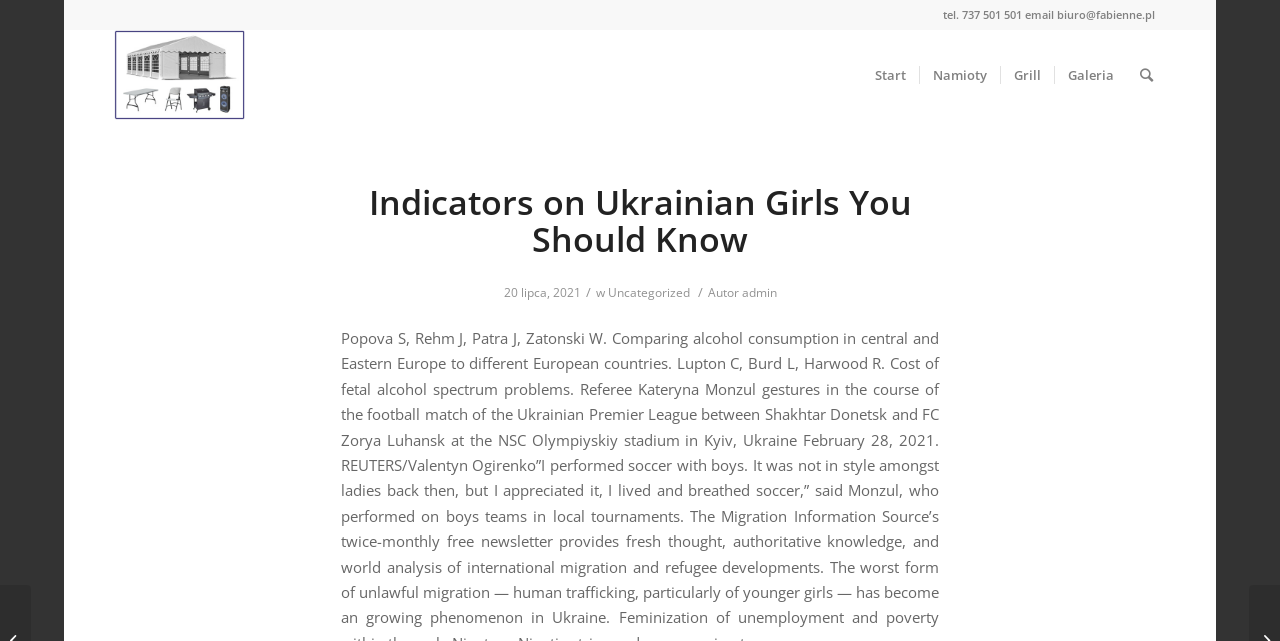Identify and provide the title of the webpage.

Indicators on Ukrainian Girls You Should Know